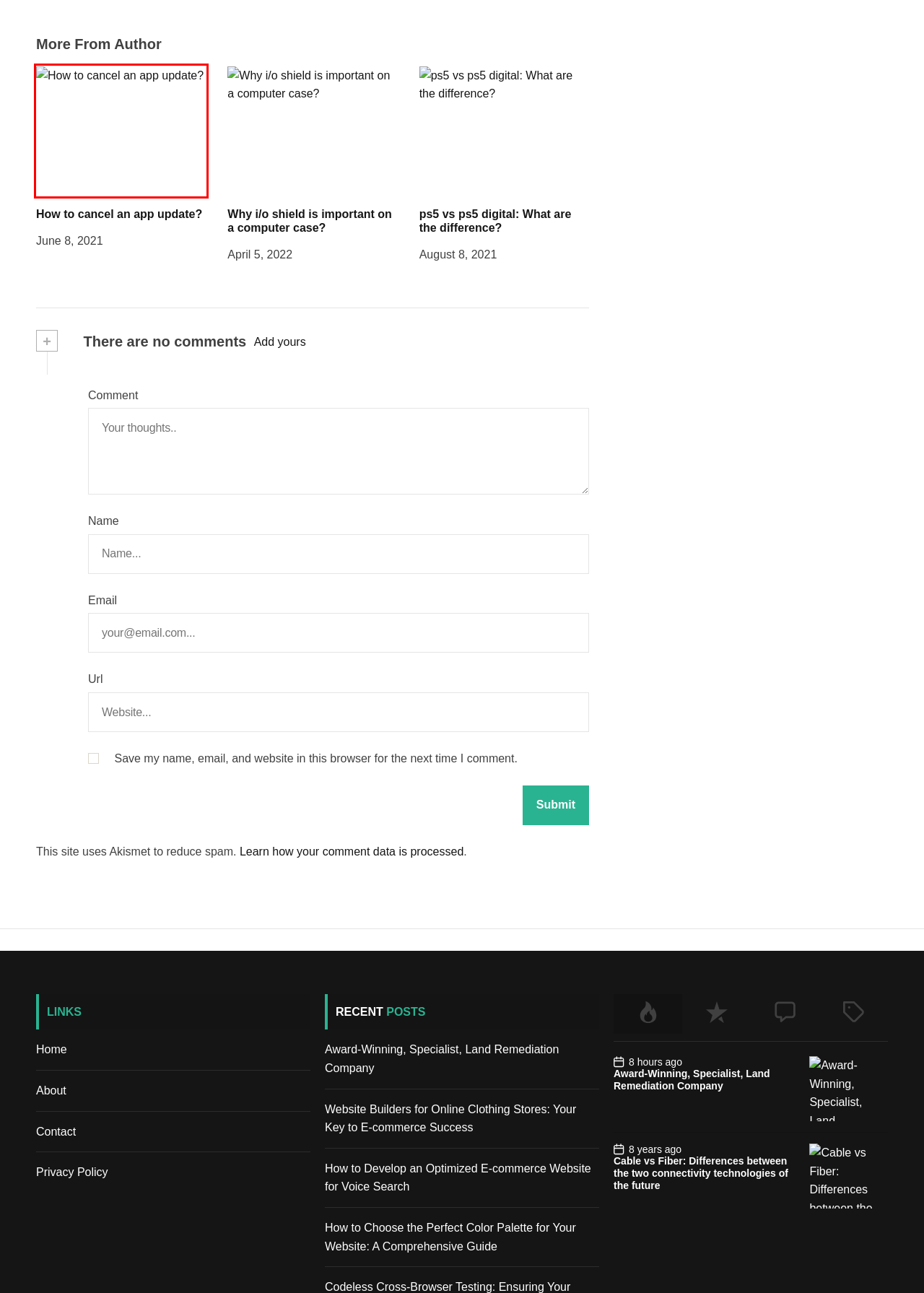Take a look at the provided webpage screenshot featuring a red bounding box around an element. Select the most appropriate webpage description for the page that loads after clicking on the element inside the red bounding box. Here are the candidates:
A. About | Web Build
B. Cable vs Fiber: Differences between the two connectivity technologies of the future | Web Build
C. Privacy Policy – Akismet
D. Why i/o shield is important on a computer case? | Web Build
E. Gaming | Web Build
F. ps5 vs ps5 digital: What are the difference? | Web Build
G. best free running apps | Web Build
H. How to cancel an app update? | Web Build

H